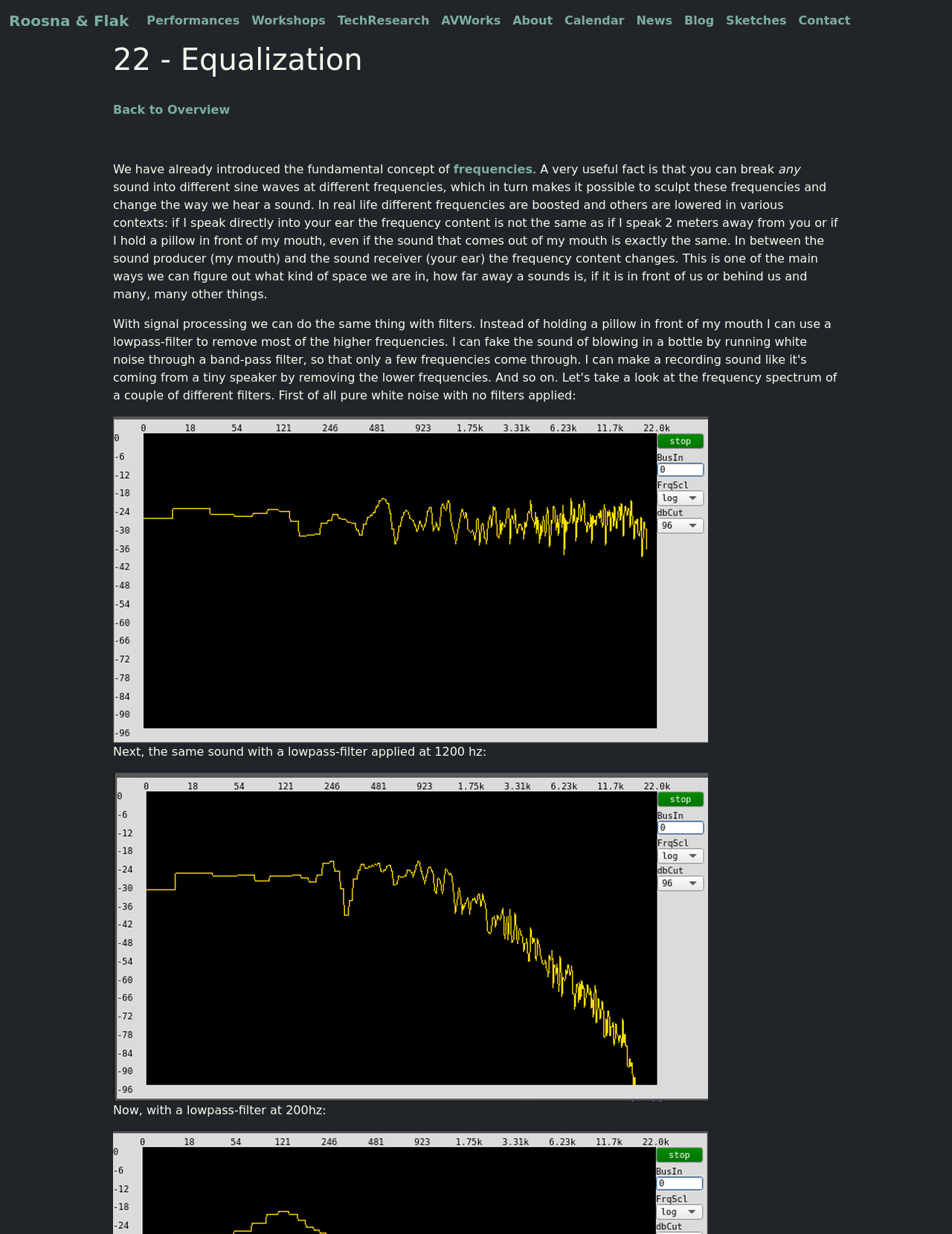Can you provide the bounding box coordinates for the element that should be clicked to implement the instruction: "Read the '22 - Equalization' heading"?

[0.119, 0.034, 0.881, 0.063]